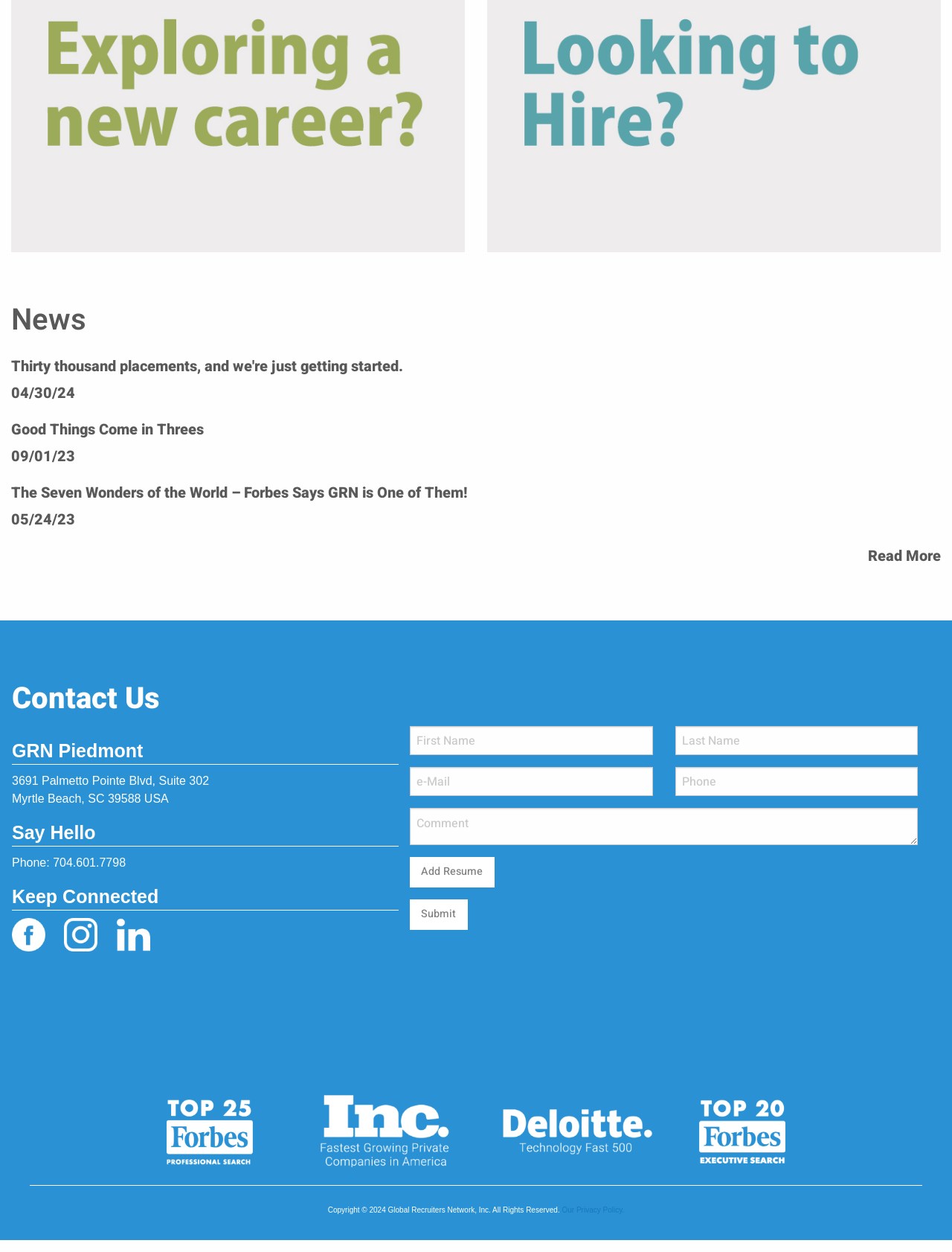Please identify the bounding box coordinates of the element's region that I should click in order to complete the following instruction: "Click the 'Thirty thousand placements, and we're just getting started. 04/30/24' link". The bounding box coordinates consist of four float numbers between 0 and 1, i.e., [left, top, right, bottom].

[0.0, 0.285, 1.0, 0.335]